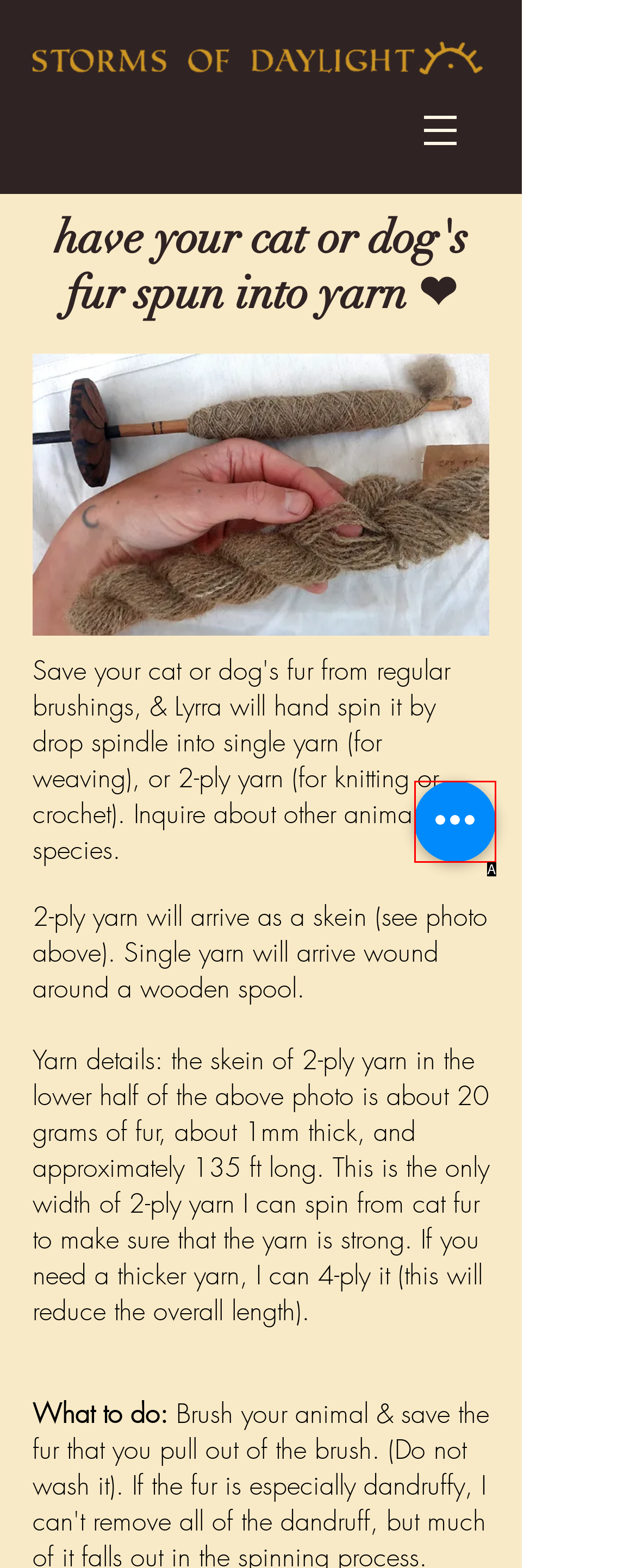Identify the letter corresponding to the UI element that matches this description: aria-label="Quick actions"
Answer using only the letter from the provided options.

A